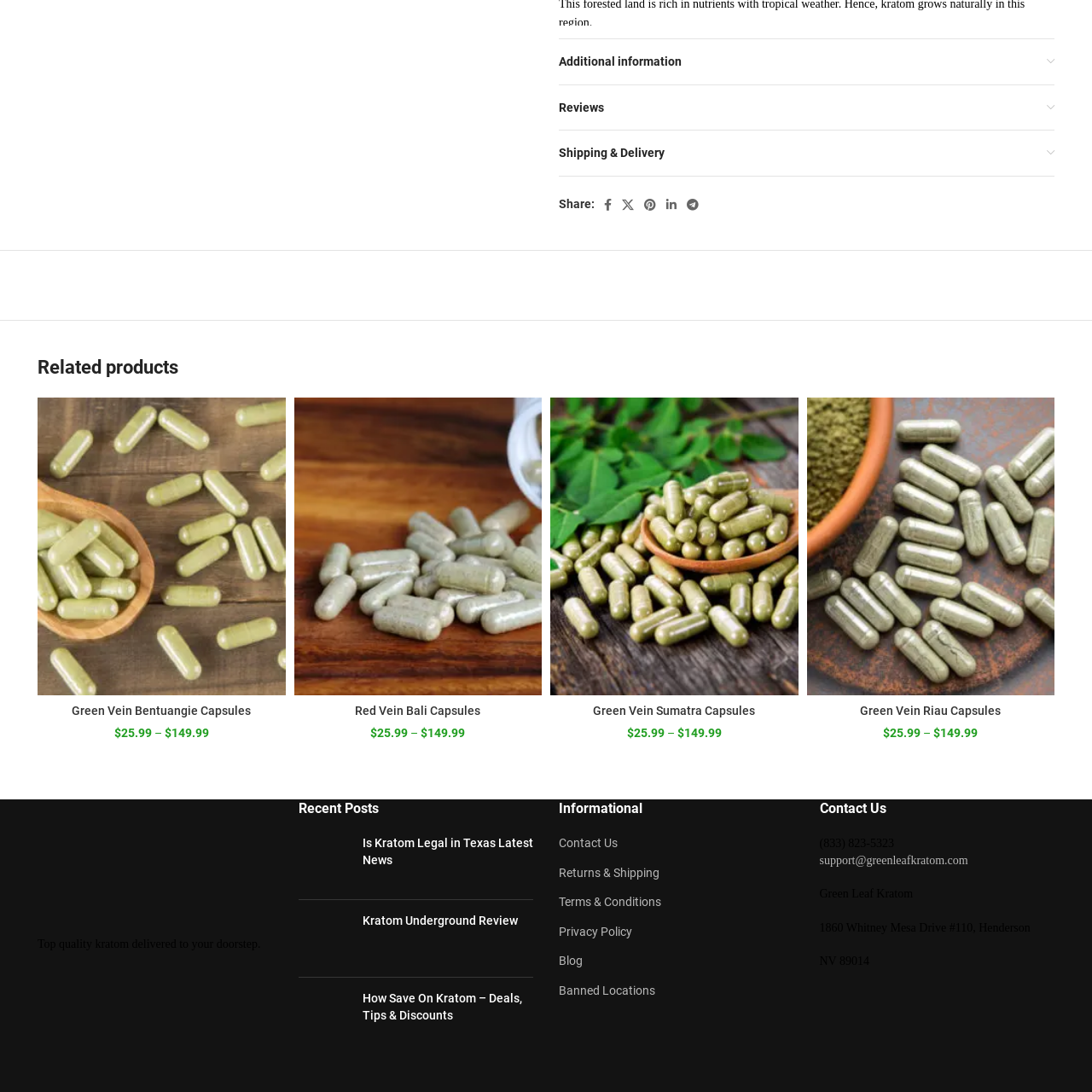Provide a comprehensive description of the image highlighted within the red bounding box.

The image showcases the packaging for the "Classic Red Bali Kratom Capsules." These capsules are positioned within a product display, highlighting their potential benefits and quality. They are marketed as 100% authentic Indonesian Kratom, sourced from the best farms in Indonesia, ensuring that they are free from fertilizers and pesticides. The product is presented as a fully natural option, made exclusively from pure Red Vein Kratom leaves, ideal for those seeking high-quality kratom at a great price. The design emphasizes secure packaging to maintain freshness, making it a reliable choice for customers interested in natural supplements.